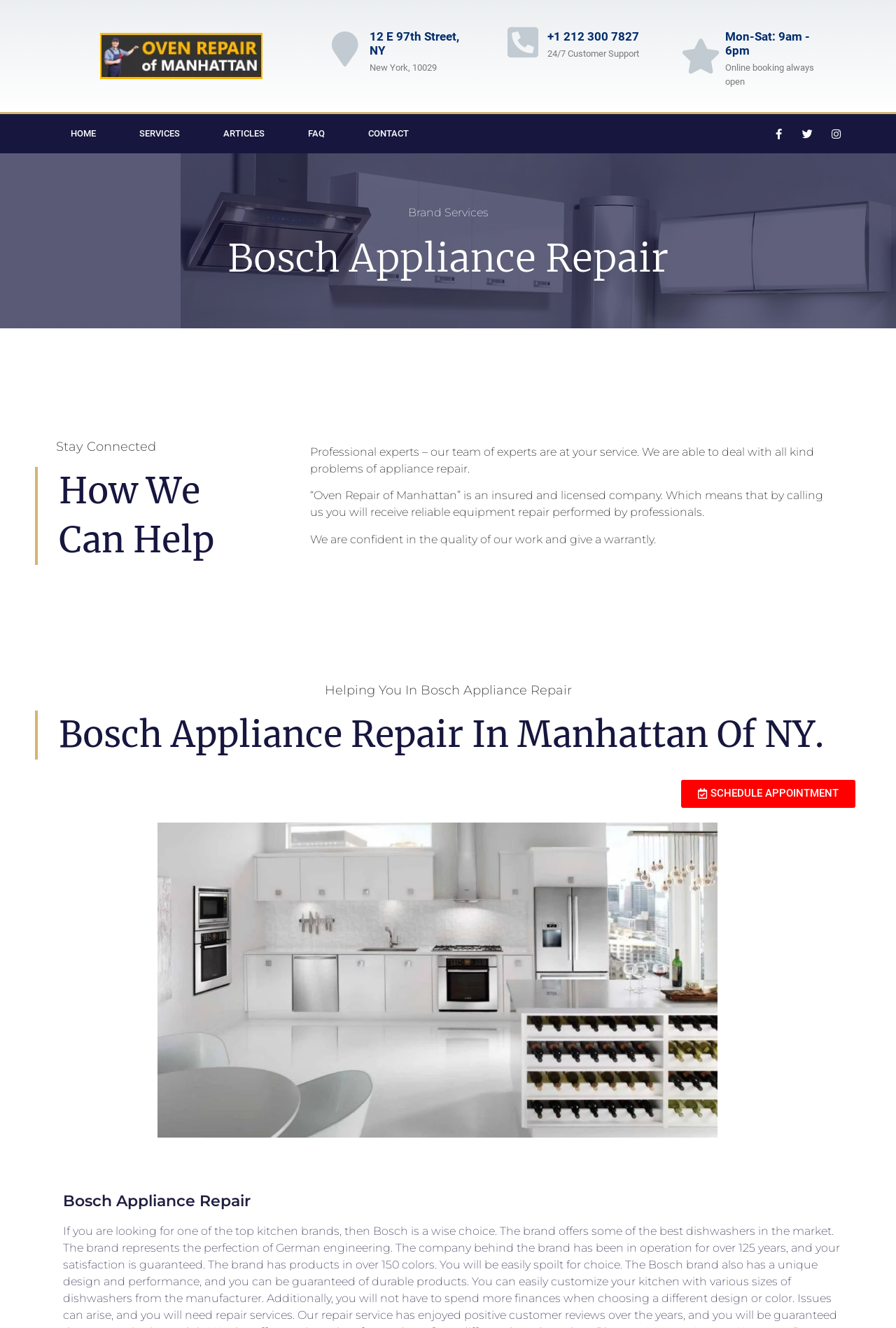Use a single word or phrase to answer the question:
What type of appliances does the service repair?

Bosch appliances